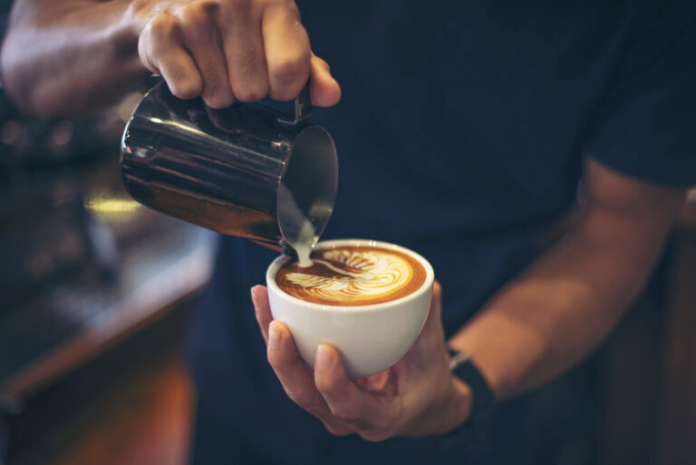Give a short answer using one word or phrase for the question:
What is the atmosphere of the background?

Bustling café environment